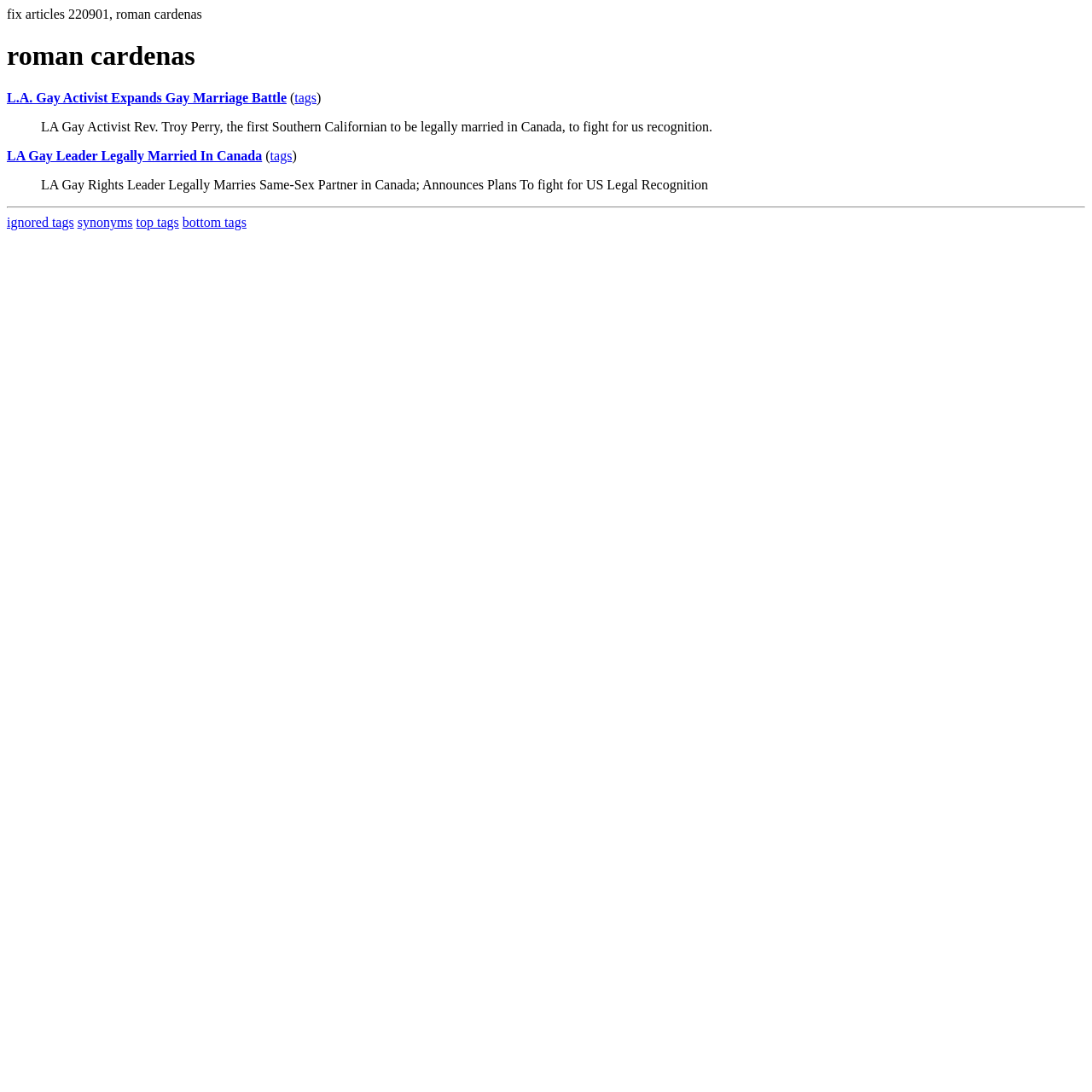Determine the bounding box for the described HTML element: "ignored tags". Ensure the coordinates are four float numbers between 0 and 1 in the format [left, top, right, bottom].

[0.006, 0.197, 0.068, 0.21]